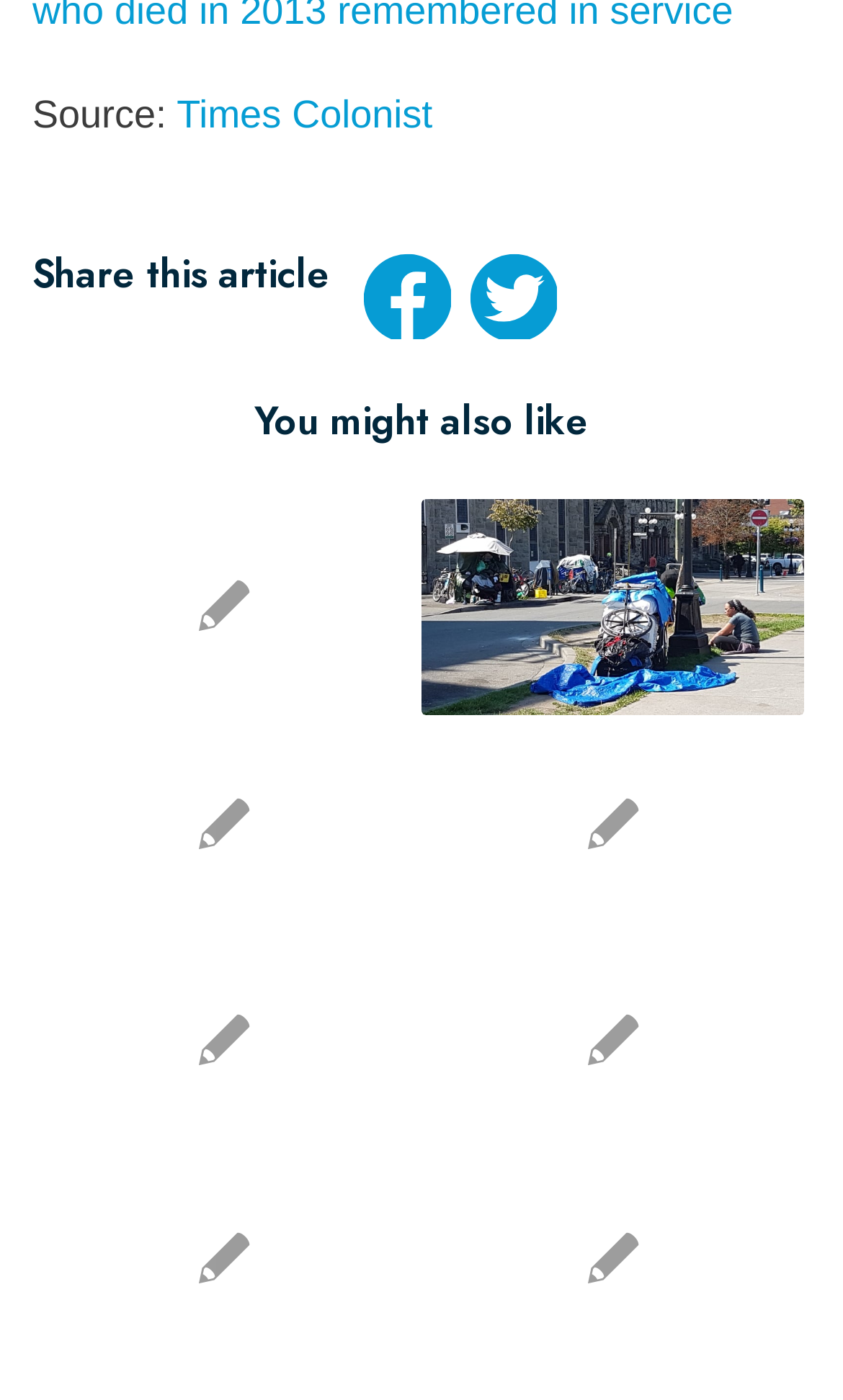Please study the image and answer the question comprehensively:
What is the topic of the recommended articles?

The recommended articles seem to be related to homelessness, as they mention topics such as people on the streets, outreach teams, and winter shelters.